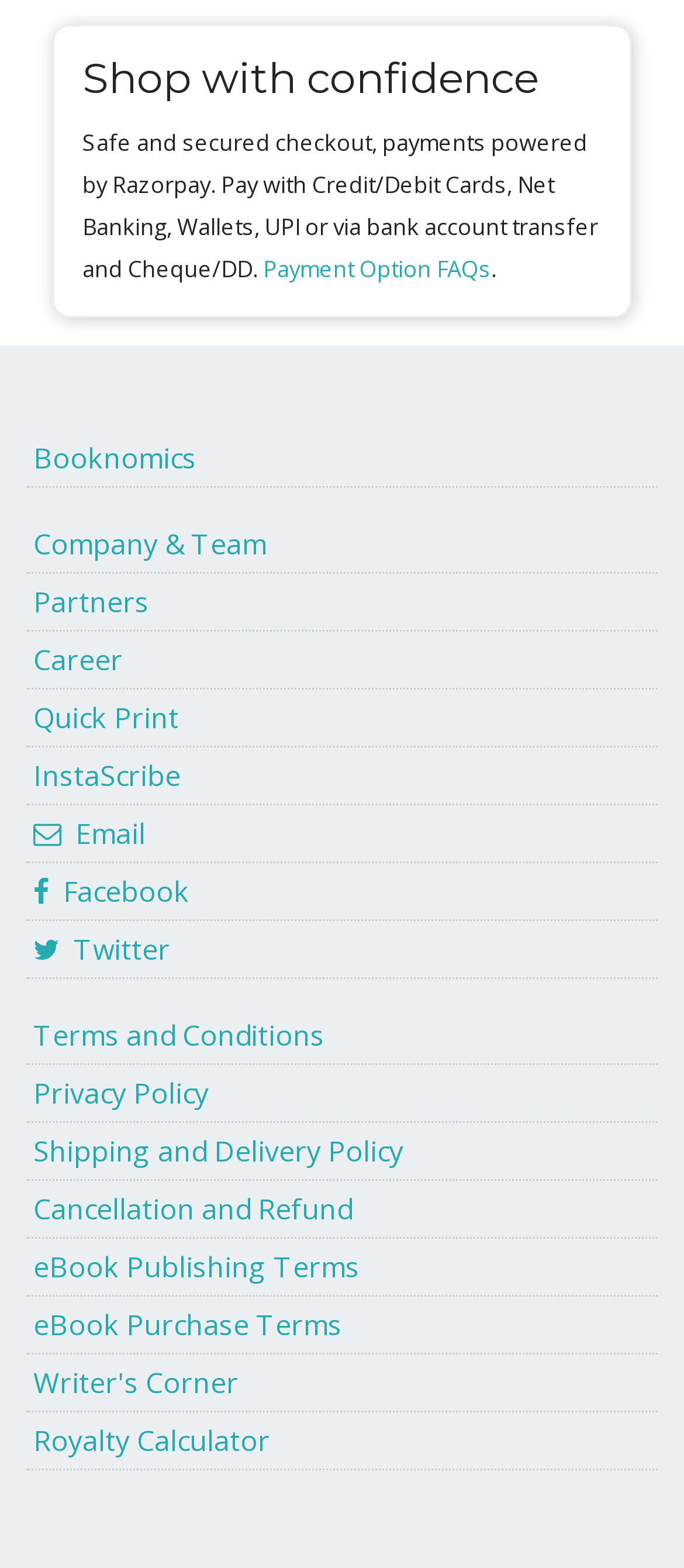Using the webpage screenshot and the element description Shipping and Delivery Policy, determine the bounding box coordinates. Specify the coordinates in the format (top-left x, top-left y, bottom-right x, bottom-right y) with values ranging from 0 to 1.

[0.038, 0.716, 0.962, 0.753]